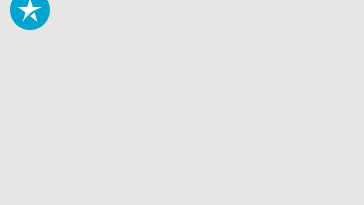What is the subject of the discussion in the article?
Please provide a full and detailed response to the question.

The image captures the essence of the discussion around effective cleaning methods, which suggests that the article is focused on exploring the best ways to clean suede clothing.